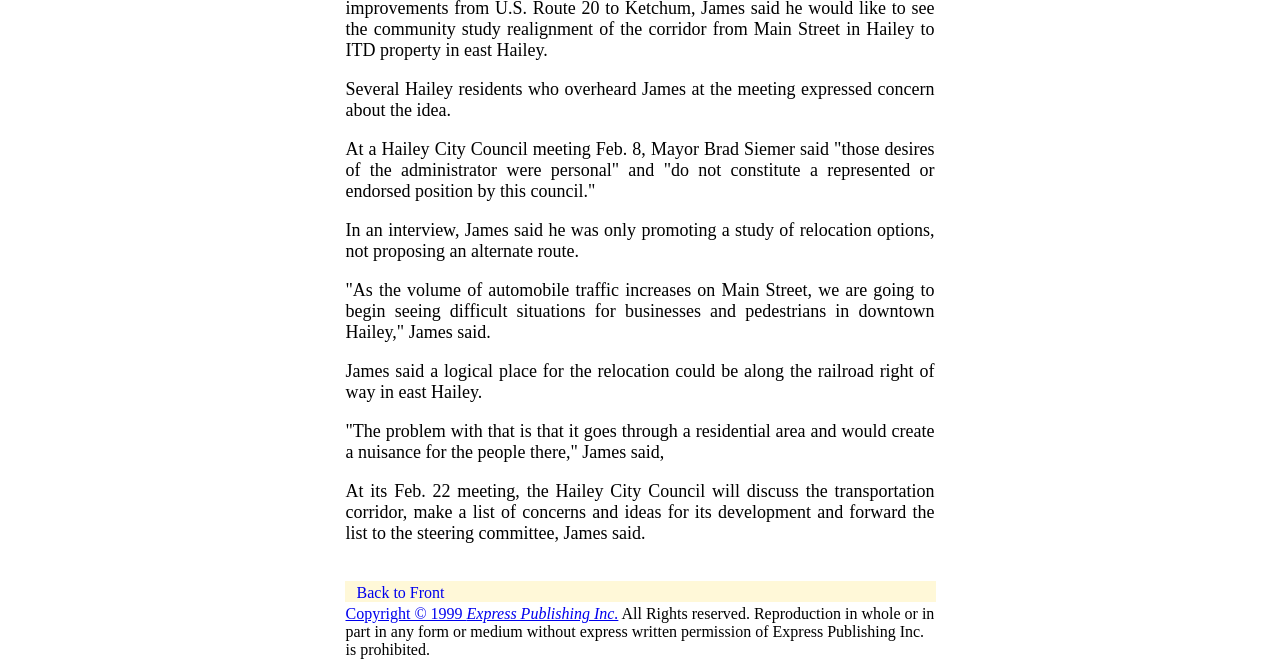Refer to the element description alt="Back to Front Page" and identify the corresponding bounding box in the screenshot. Format the coordinates as (top-left x, top-left y, bottom-right x, bottom-right y) with values in the range of 0 to 1.

[0.273, 0.88, 0.368, 0.905]